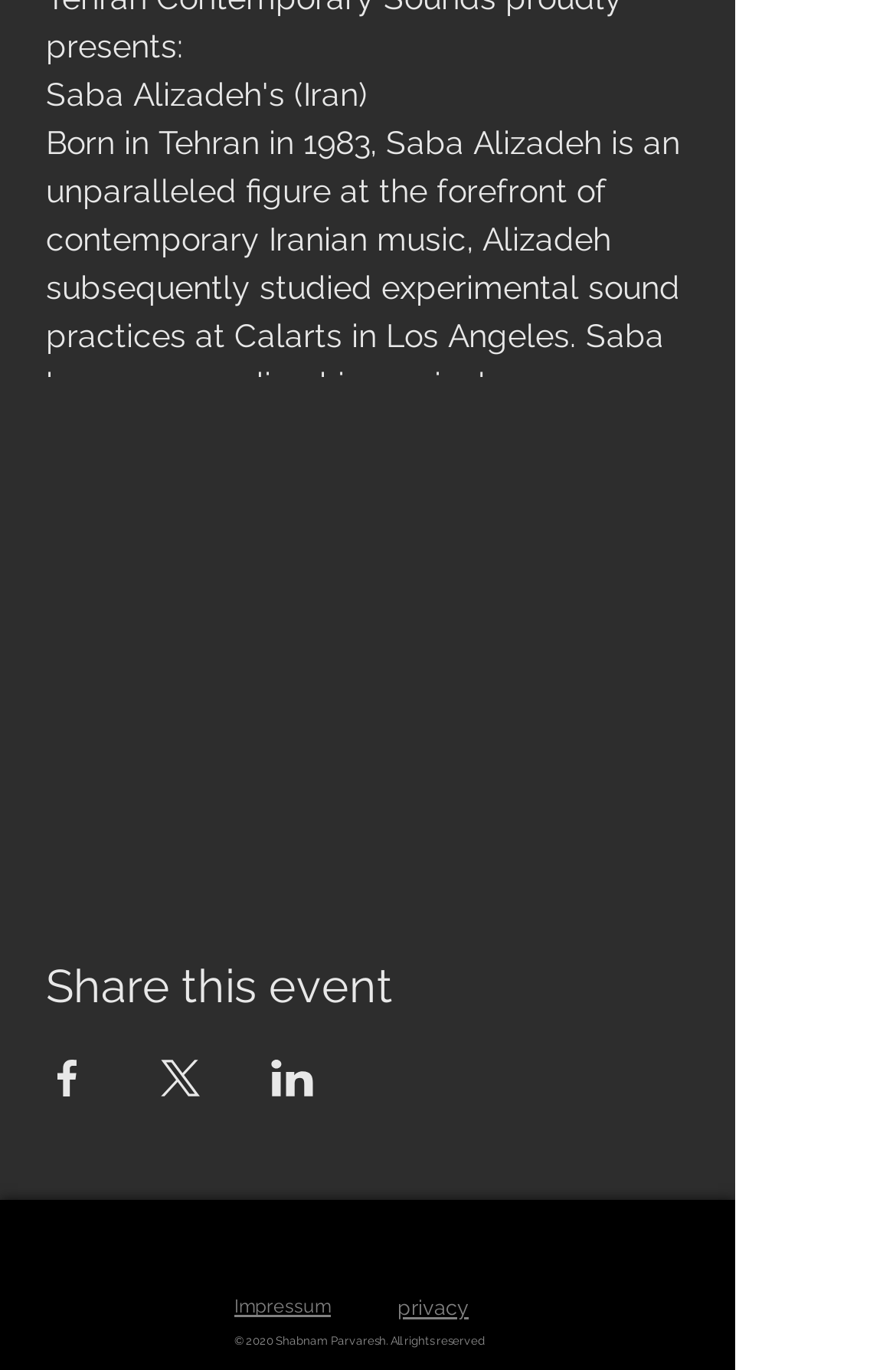Please find the bounding box coordinates of the element that must be clicked to perform the given instruction: "View YouTube". The coordinates should be four float numbers from 0 to 1, i.e., [left, top, right, bottom].

[0.267, 0.893, 0.318, 0.927]